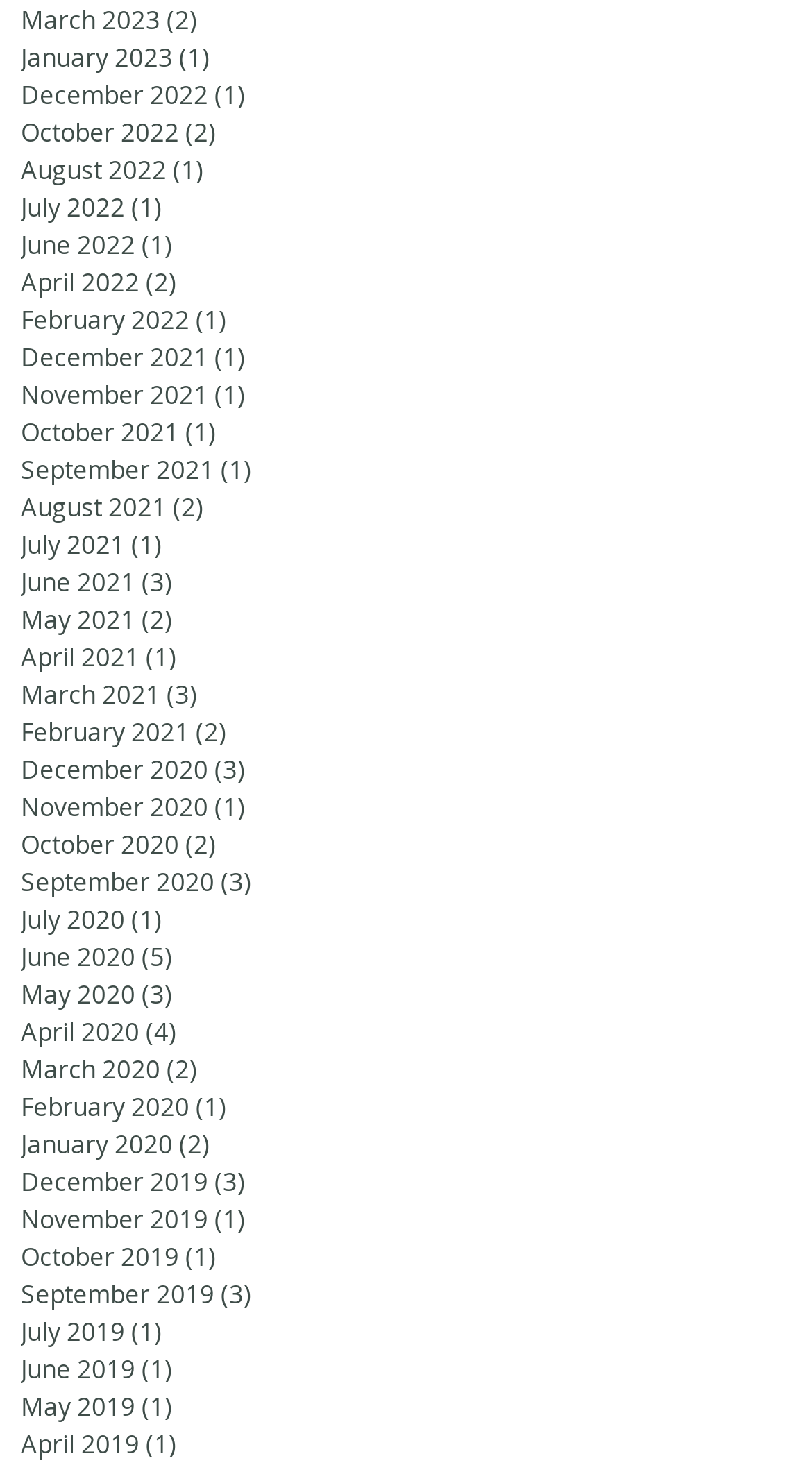Locate the bounding box coordinates of the item that should be clicked to fulfill the instruction: "View August 2022 posts".

[0.026, 0.102, 0.795, 0.127]